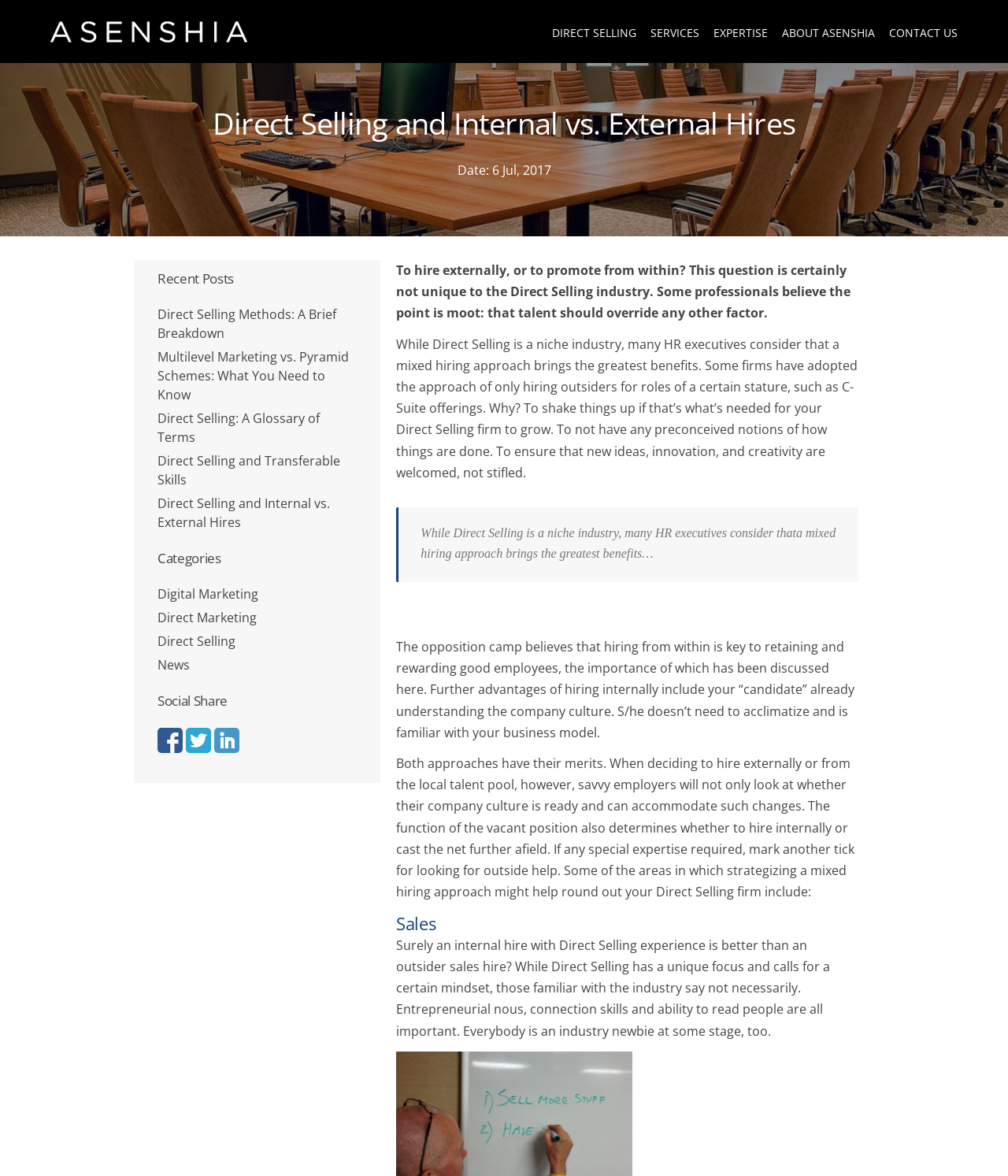Determine the bounding box coordinates of the element that should be clicked to execute the following command: "Share to Facebook".

[0.156, 0.619, 0.181, 0.64]